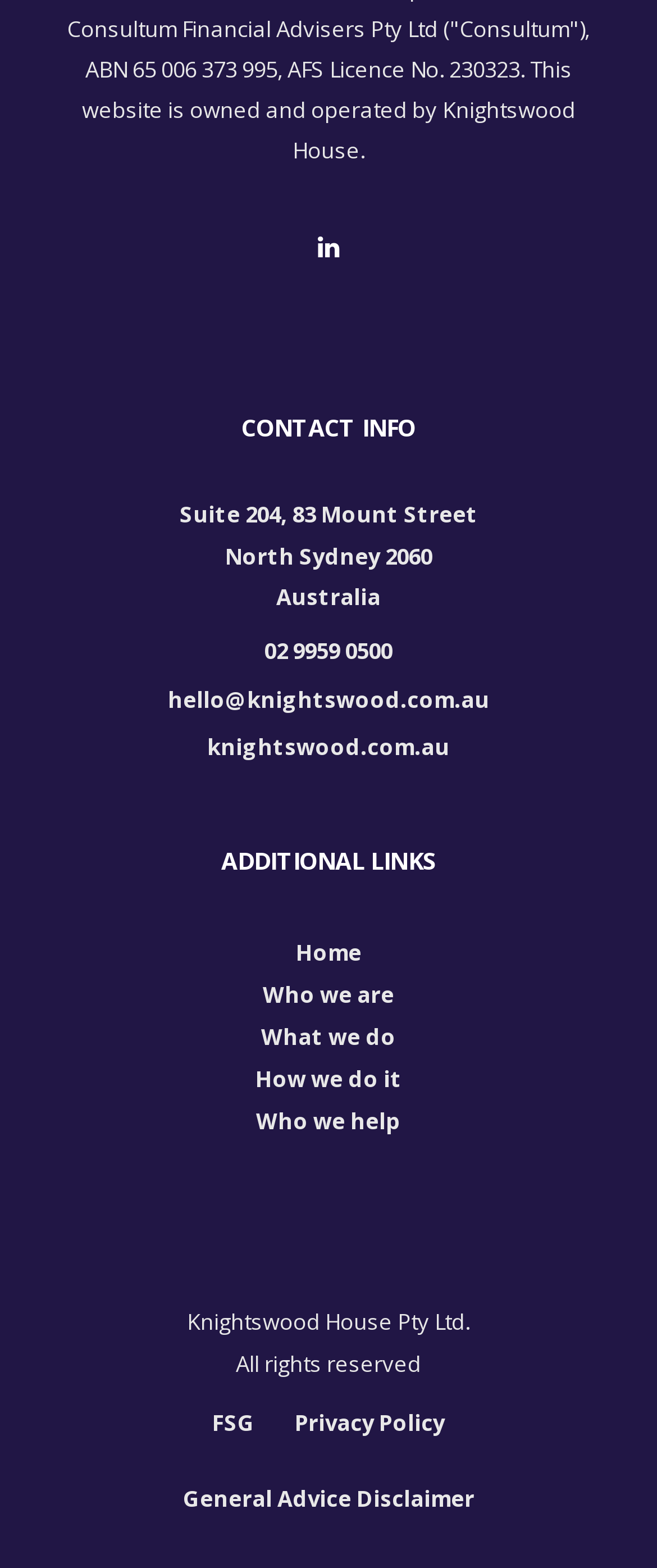What is the company's phone number?
Please look at the screenshot and answer in one word or a short phrase.

02 9959 0500